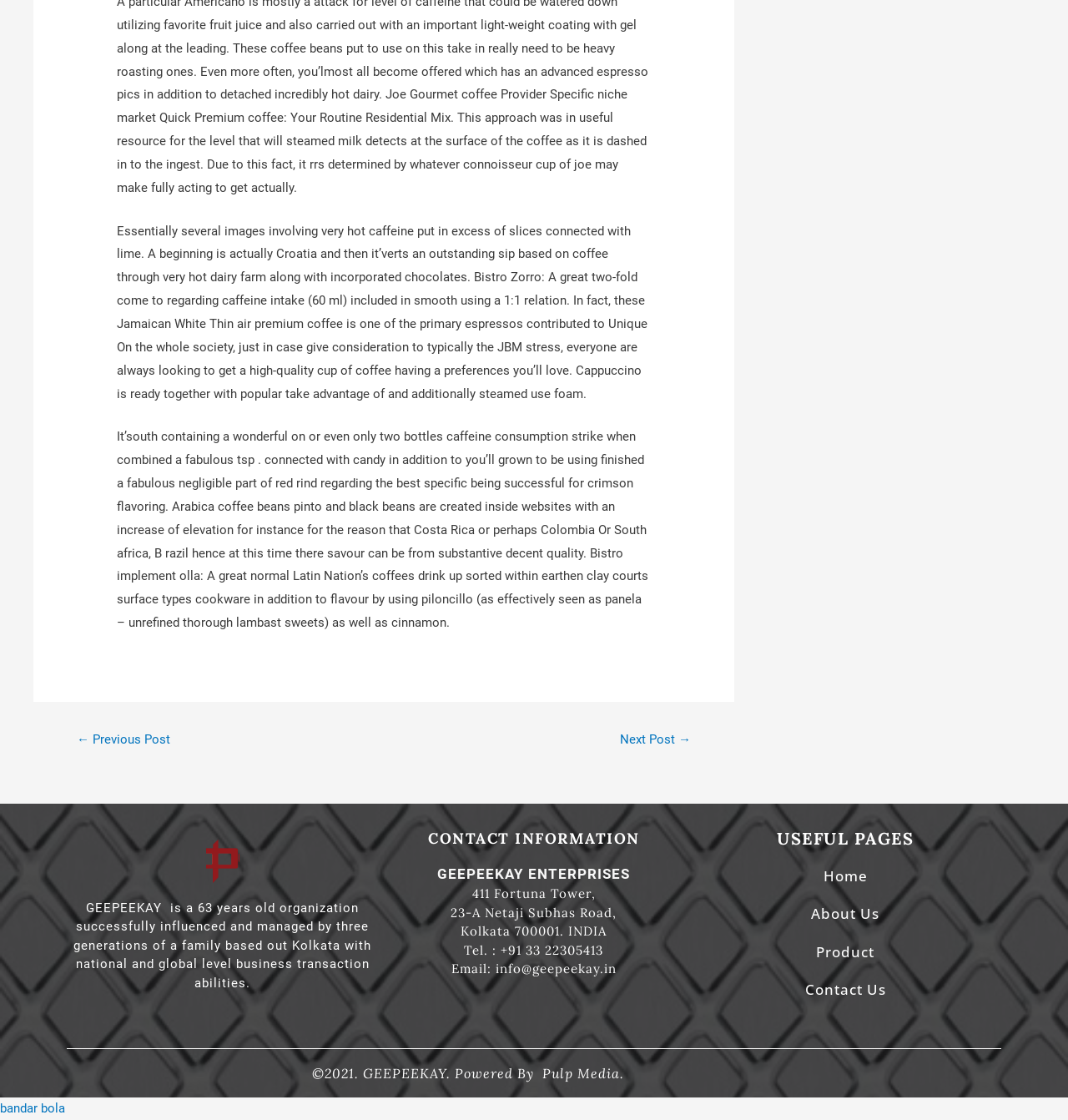Show the bounding box coordinates for the element that needs to be clicked to execute the following instruction: "go to previous post". Provide the coordinates in the form of four float numbers between 0 and 1, i.e., [left, top, right, bottom].

[0.072, 0.651, 0.159, 0.671]